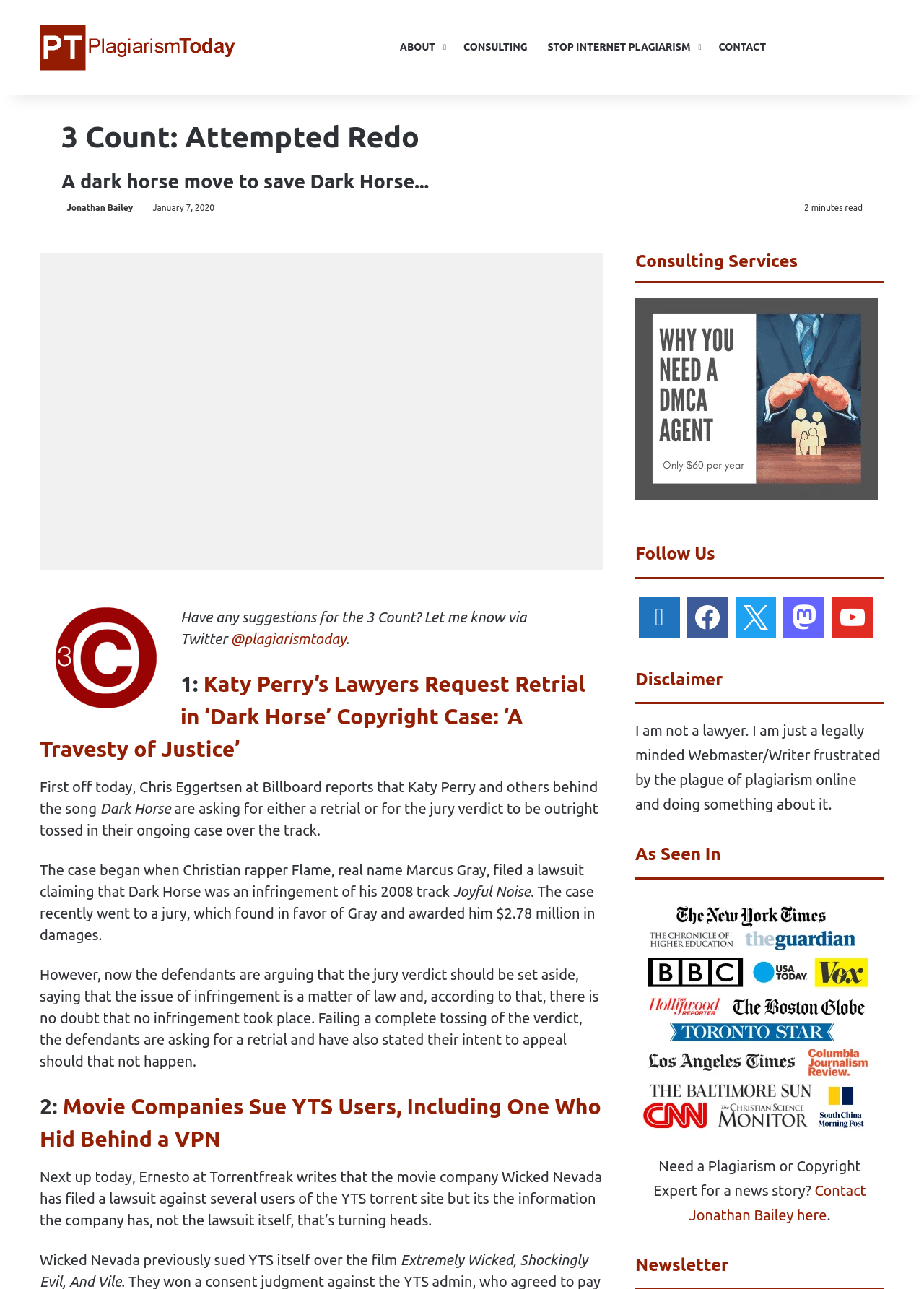What is the purpose of the website?
Utilize the image to construct a detailed and well-explained answer.

The purpose of the website can be inferred from the disclaimer at the bottom of the webpage, which states that the author is 'a legally minded Webmaster/Writer frustrated by the plague of plagiarism online and doing something about it'.